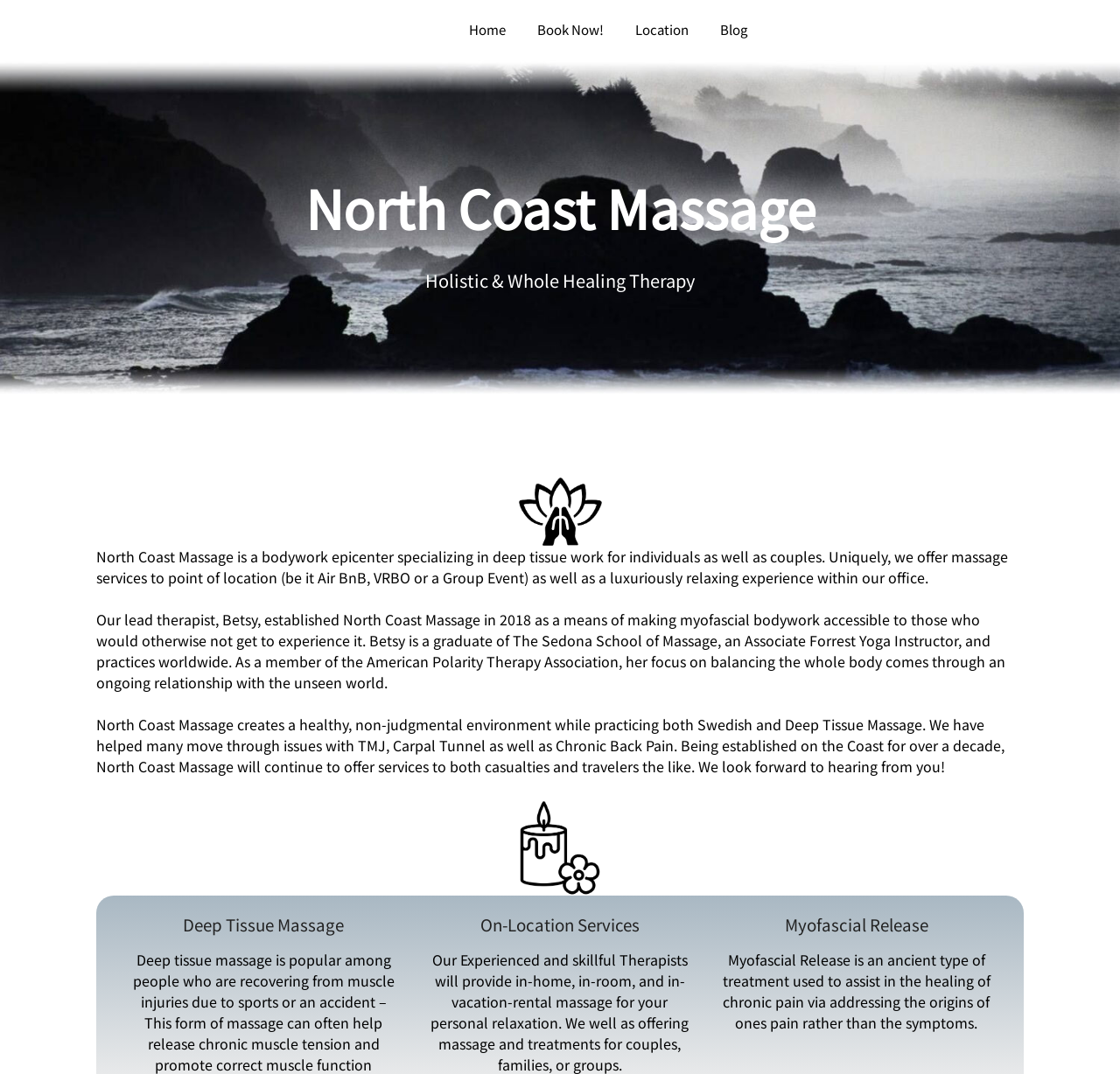Given the content of the image, can you provide a detailed answer to the question?
What type of massage does North Coast Massage practice?

According to the webpage, North Coast Massage practices both Swedish and Deep Tissue Massage, as stated in the StaticText element with ID 185.